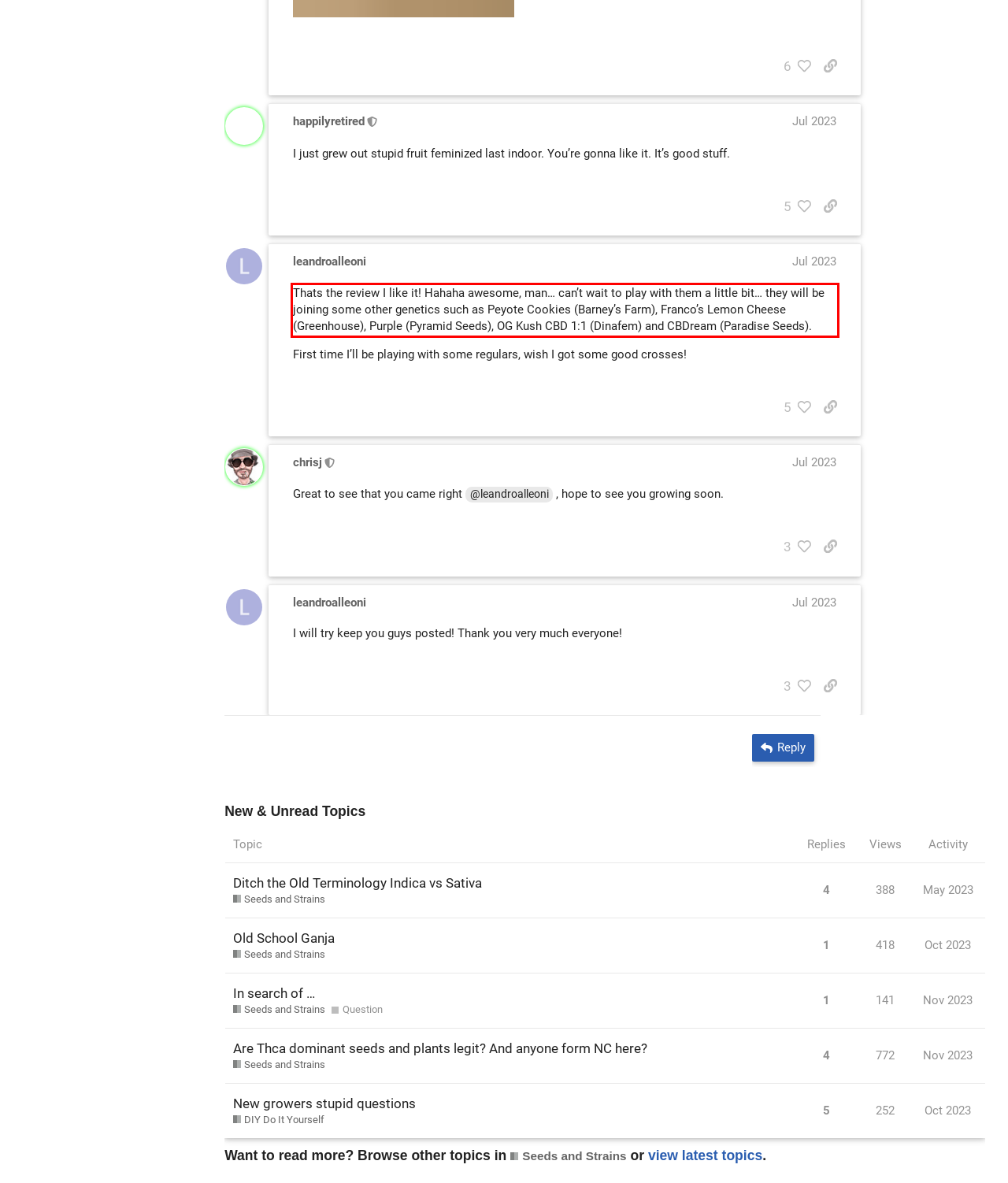Your task is to recognize and extract the text content from the UI element enclosed in the red bounding box on the webpage screenshot.

Thats the review I like it! Hahaha awesome, man… can’t wait to play with them a little bit… they will be joining some other genetics such as Peyote Cookies (Barney’s Farm), Franco’s Lemon Cheese (Greenhouse), Purple (Pyramid Seeds), OG Kush CBD 1:1 (Dinafem) and CBDream (Paradise Seeds).